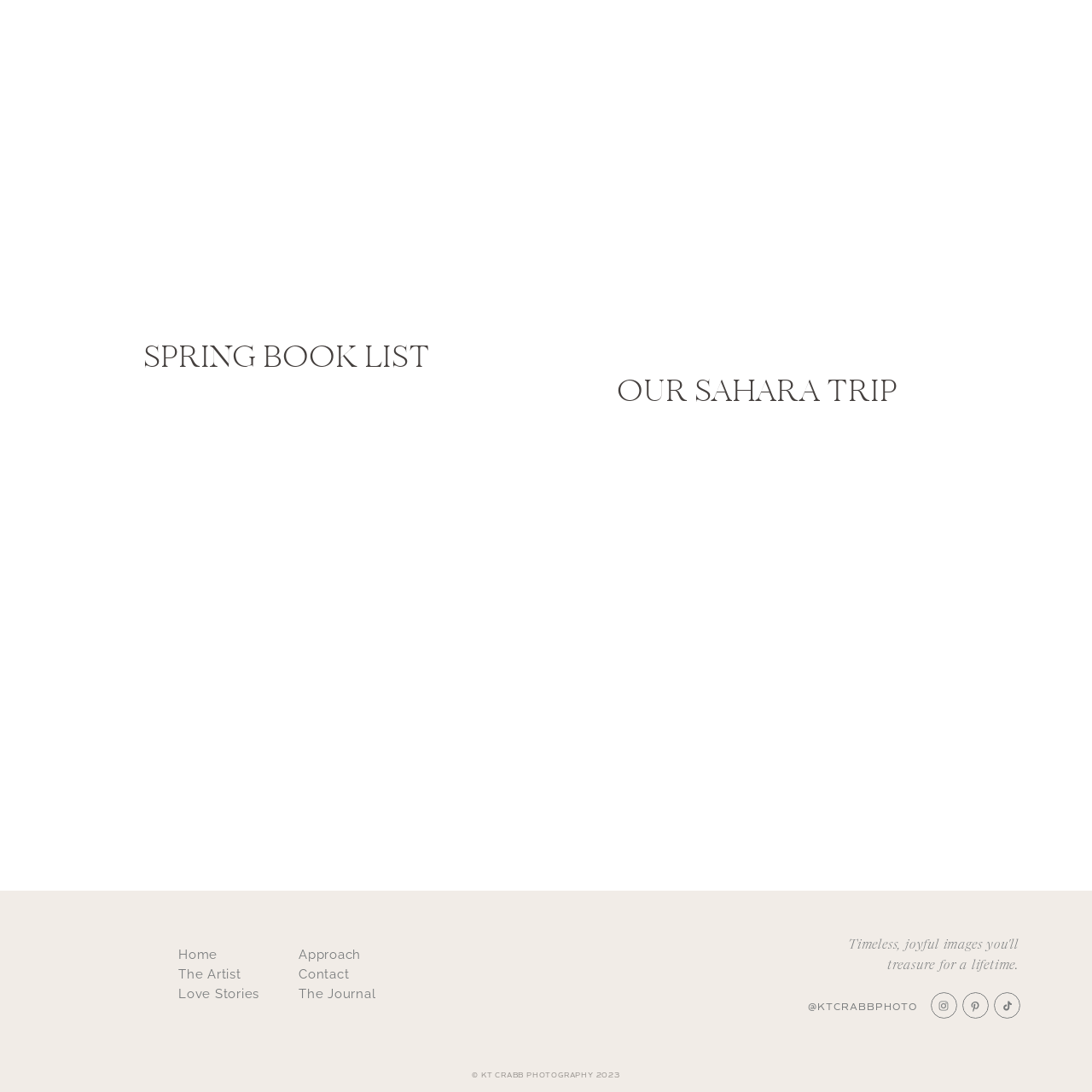Direct your attention to the section marked by the red bounding box and construct a detailed answer to the following question based on the image: When was the moment captured in the image?

According to the caption, the moment captured in the image was on February 9, 2024, which provides a specific timestamp for the event or celebration depicted in the photograph.